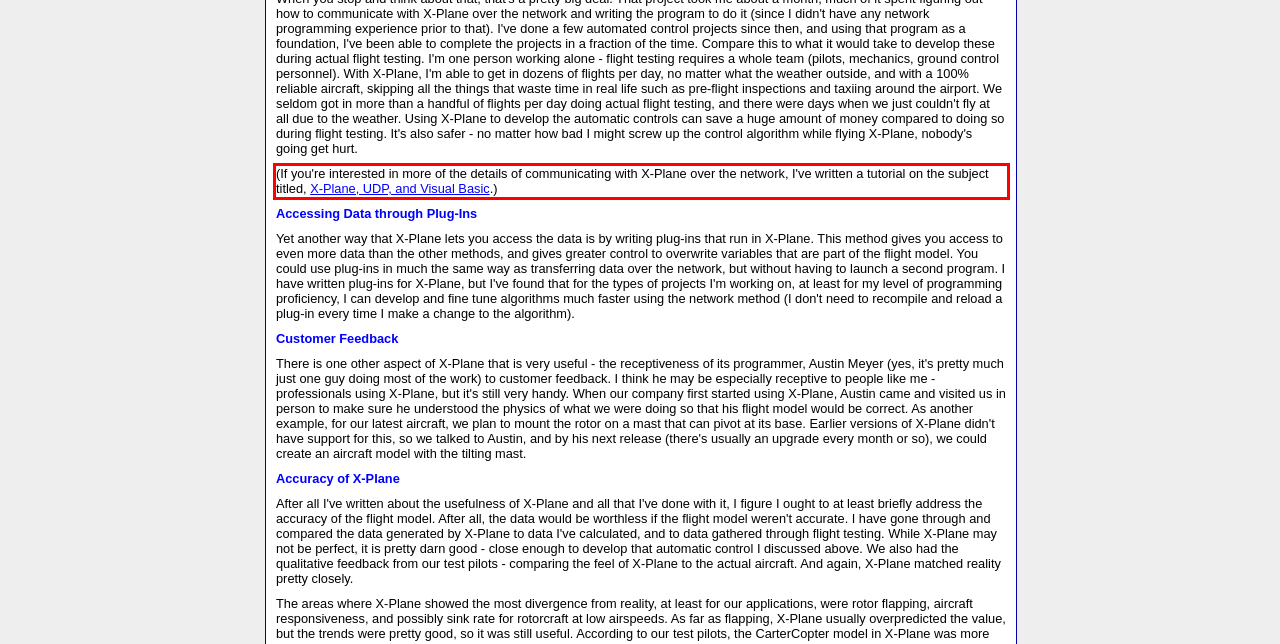Given a screenshot of a webpage containing a red rectangle bounding box, extract and provide the text content found within the red bounding box.

(If you're interested in more of the details of communicating with X-Plane over the network, I've written a tutorial on the subject titled, X-Plane, UDP, and Visual Basic.)